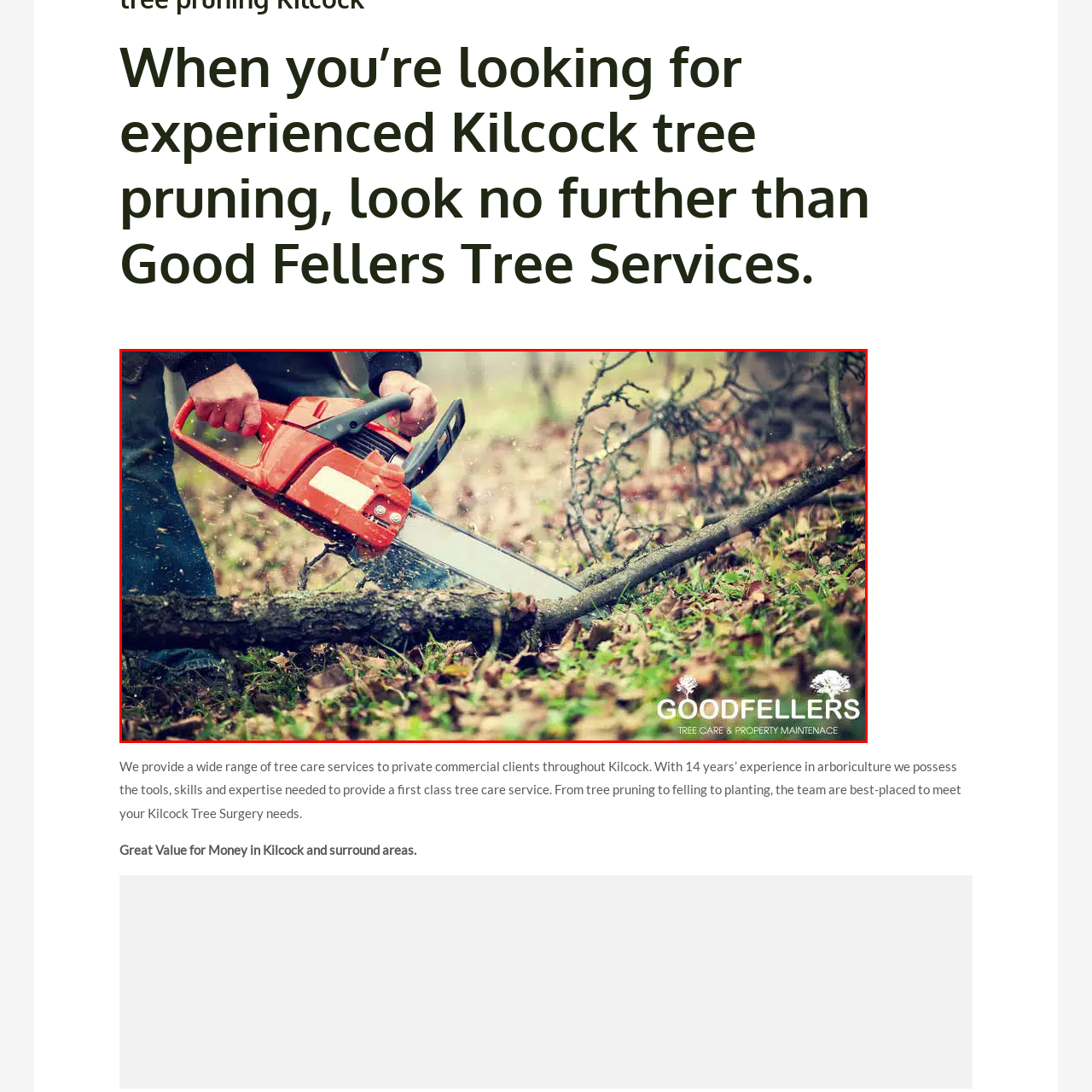What is the condition of the soil in the surrounding landscape?
Analyze the image segment within the red bounding box and respond to the question using a single word or brief phrase.

Rich in fallen leaves